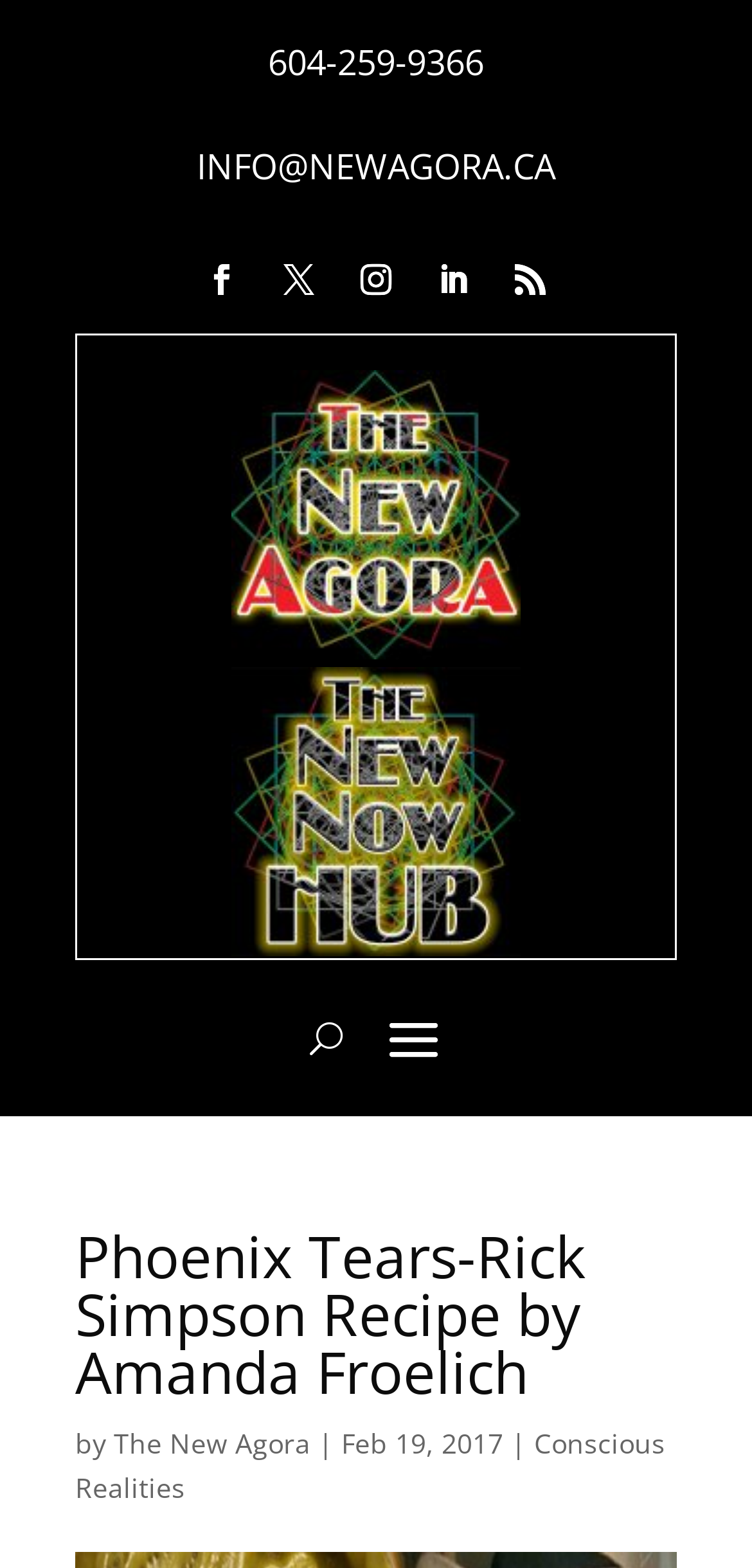Kindly determine the bounding box coordinates of the area that needs to be clicked to fulfill this instruction: "Click the Facebook icon".

[0.254, 0.158, 0.336, 0.197]